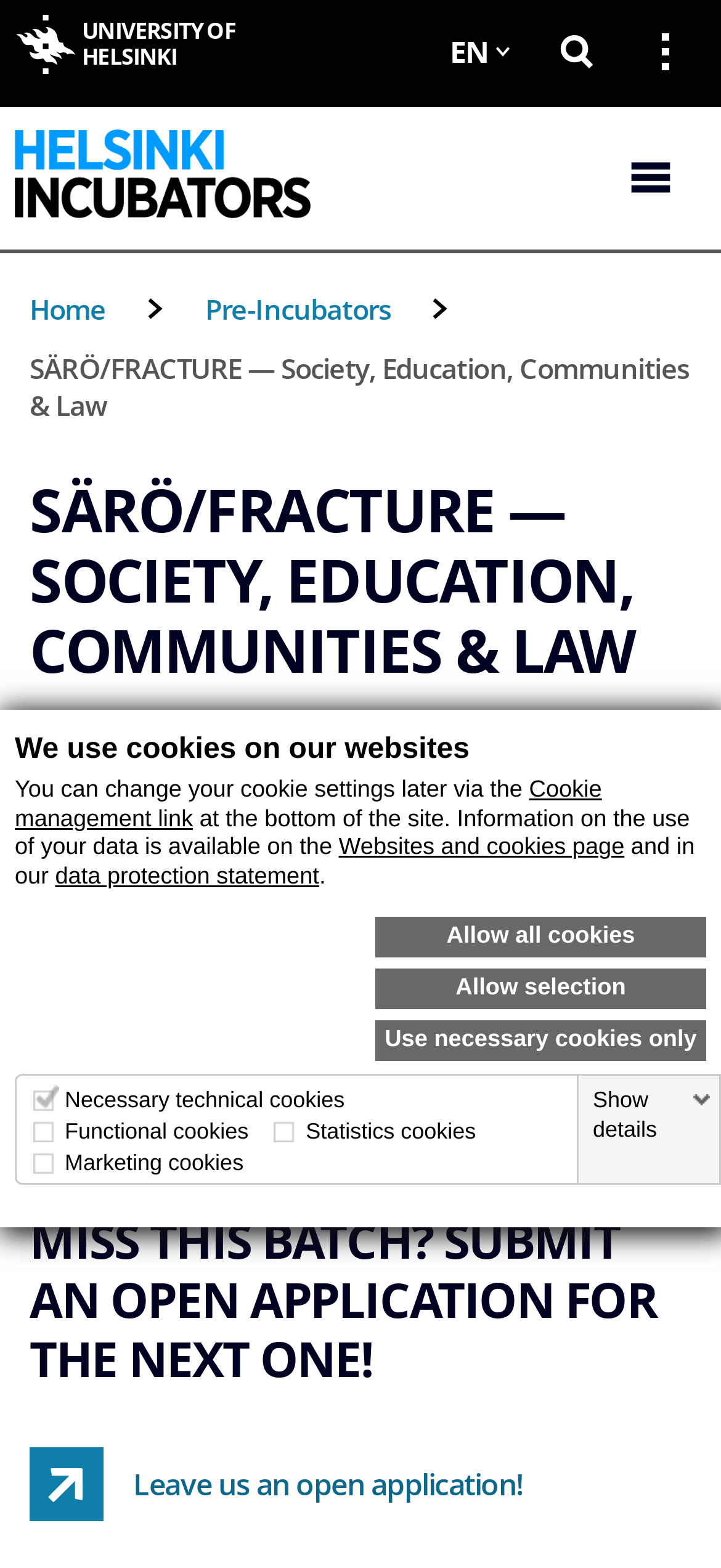Determine the bounding box coordinates for the region that must be clicked to execute the following instruction: "Go to the 'Home' page".

[0.041, 0.185, 0.146, 0.209]